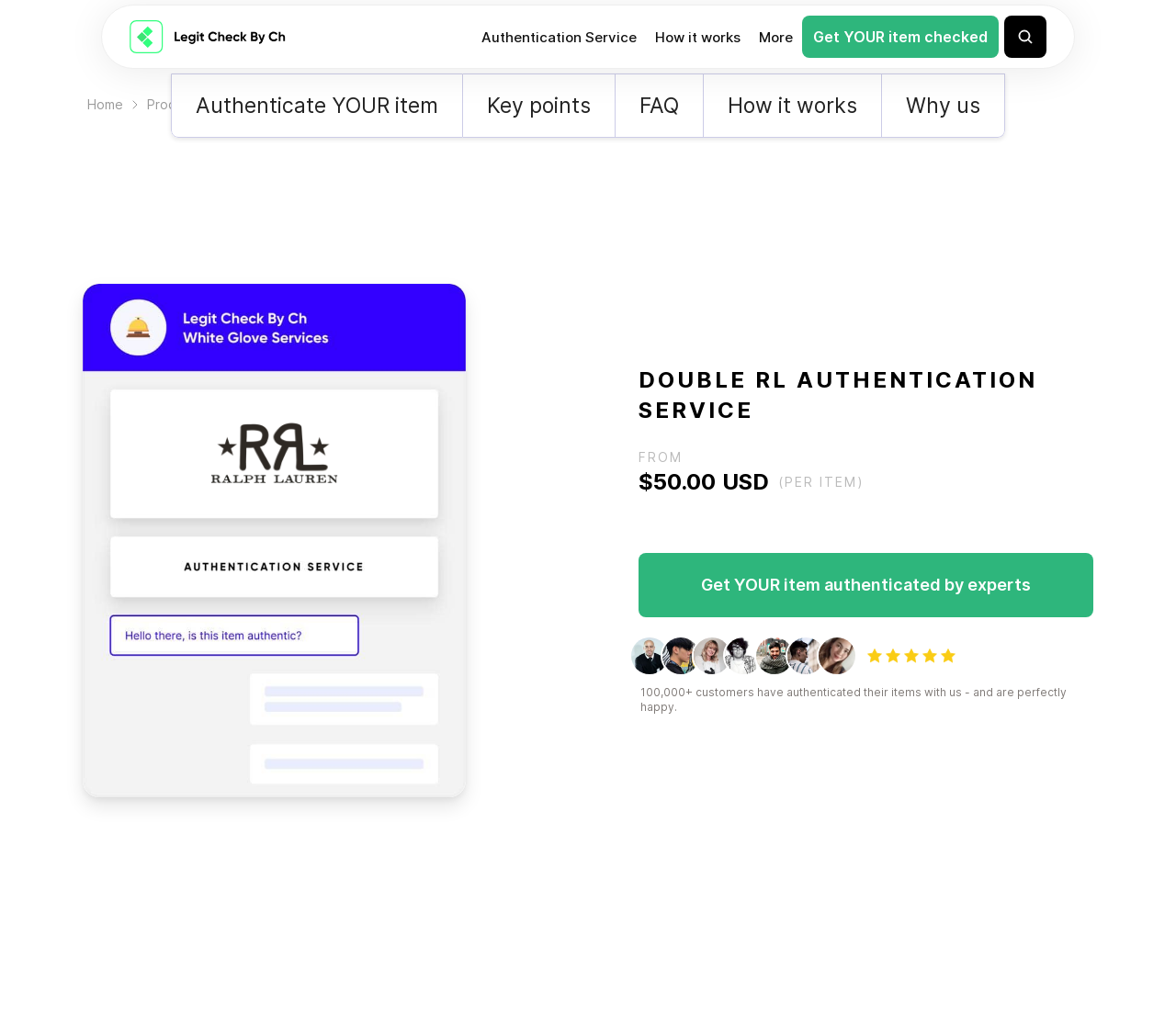Please find the bounding box coordinates of the element that must be clicked to perform the given instruction: "Click PURCHASE THE MASTERCLASS". The coordinates should be four float numbers from 0 to 1, i.e., [left, top, right, bottom].

None